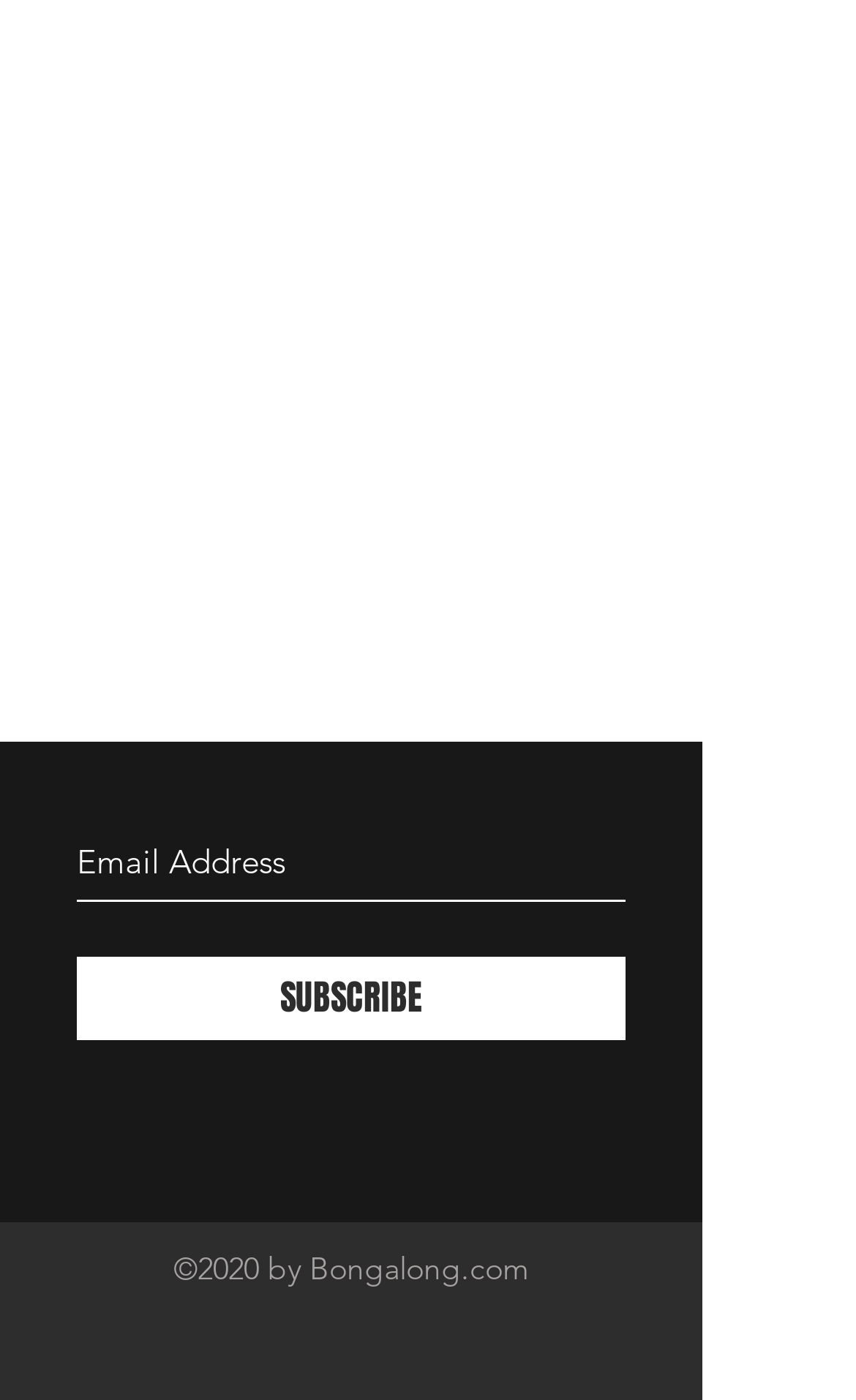Locate the bounding box coordinates of the UI element described by: "aria-label="White Instagram Icon"". Provide the coordinates as four float numbers between 0 and 1, formatted as [left, top, right, bottom].

[0.282, 0.801, 0.341, 0.837]